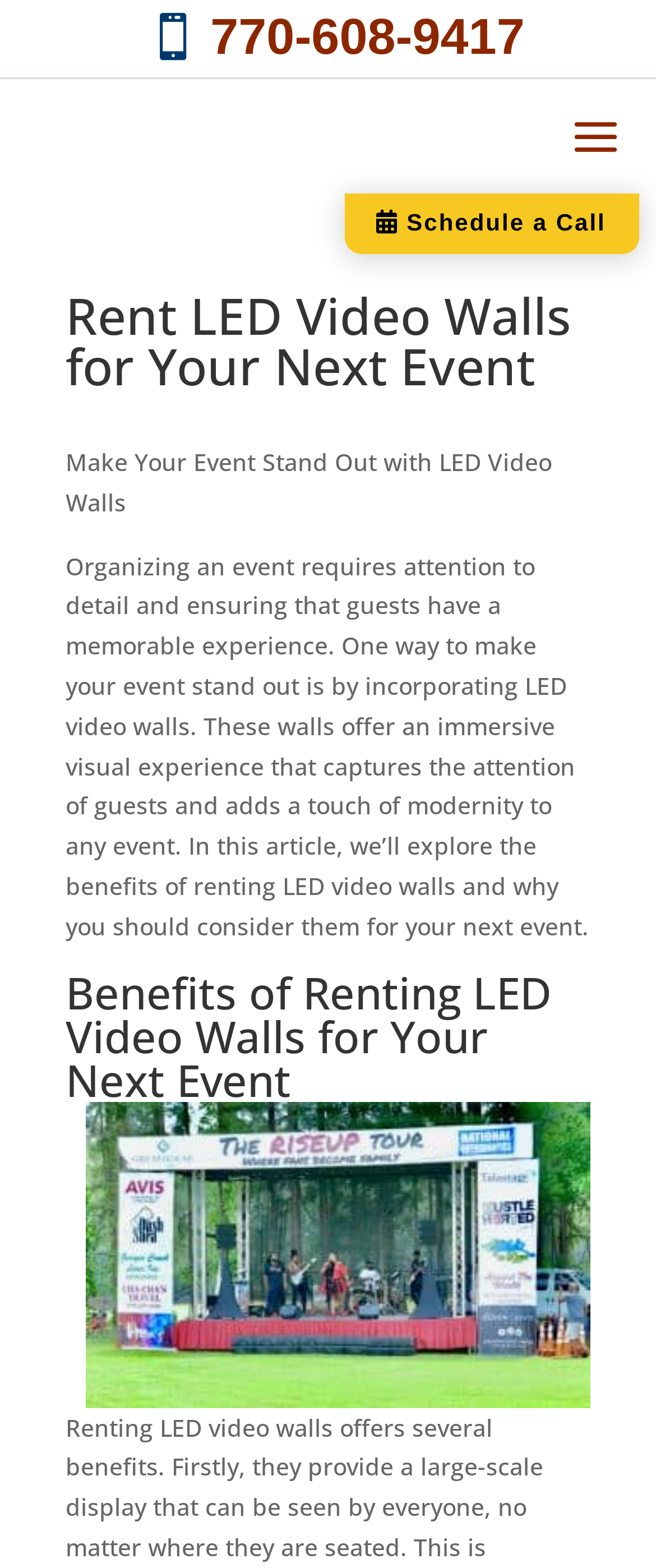What is the company name associated with the image?
Utilize the information in the image to give a detailed answer to the question.

I found the company name by looking at the image element with the bounding box coordinates [0.131, 0.702, 0.9, 0.898], which has a description 'Atlanta Stage and Audio Productions'.